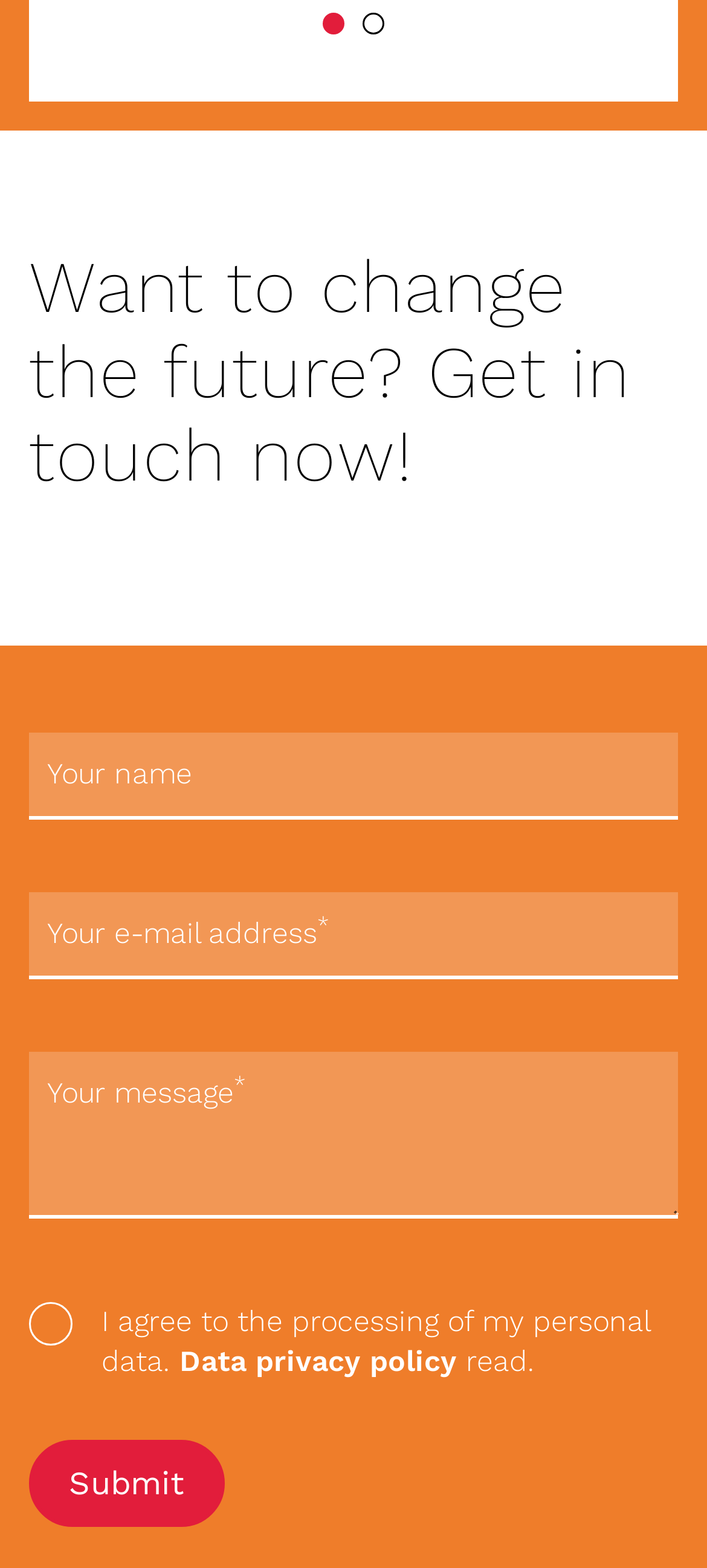Please locate the clickable area by providing the bounding box coordinates to follow this instruction: "Read the data privacy policy".

[0.254, 0.857, 0.646, 0.879]